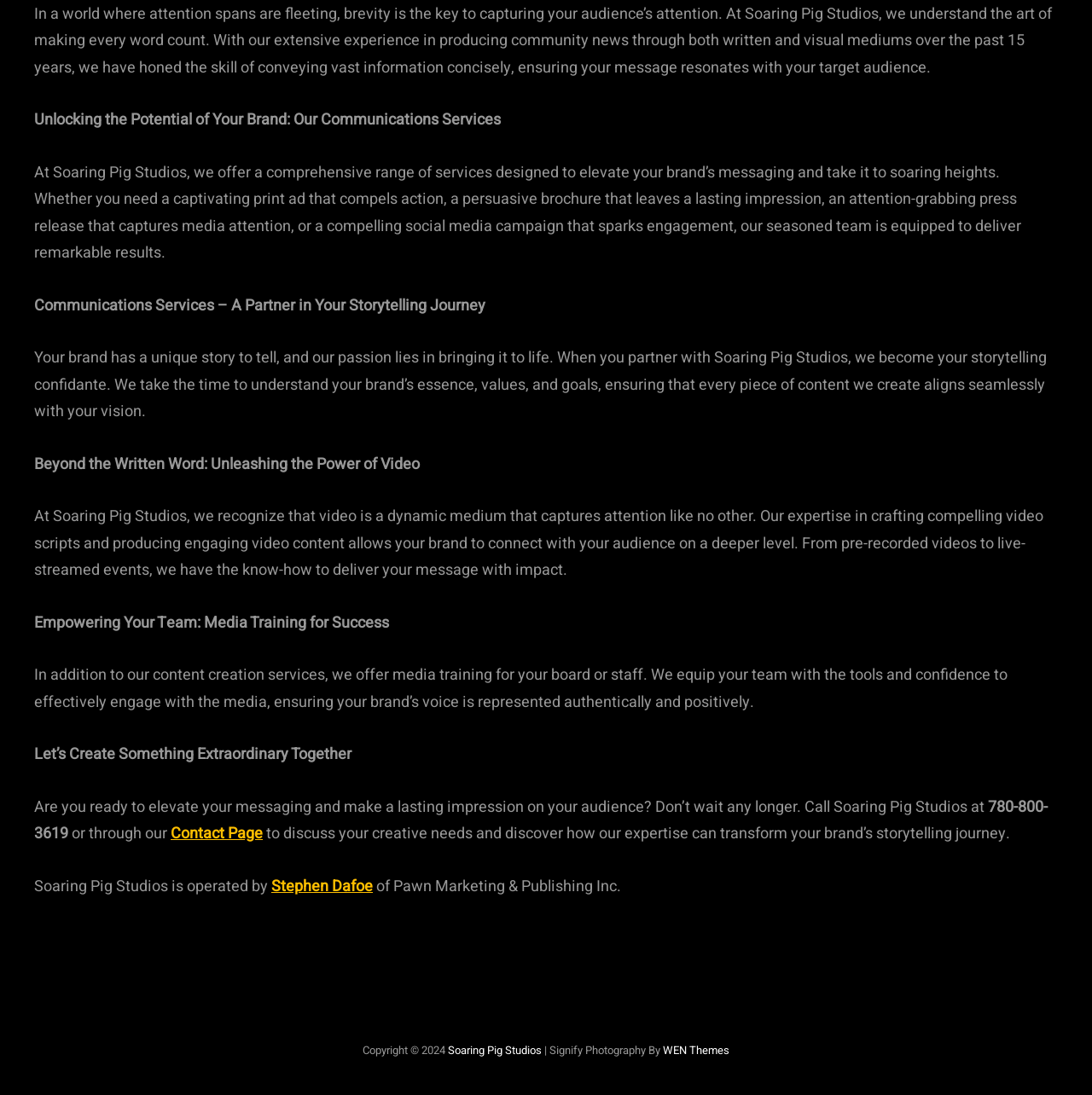Give a one-word or short-phrase answer to the following question: 
Who operates Soaring Pig Studios?

Stephen Dafoe